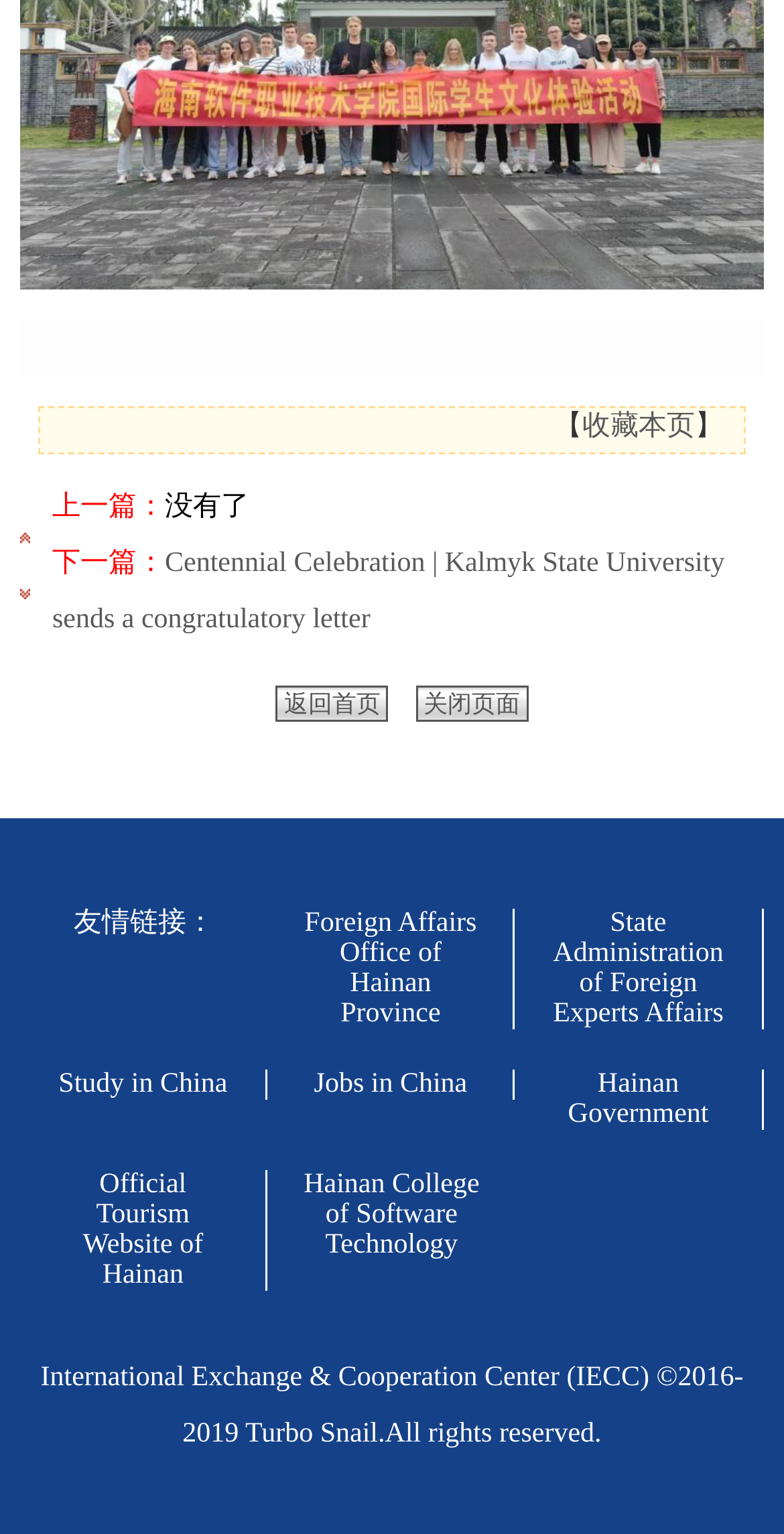What is the position of the '返回首页' button?
Utilize the information in the image to give a detailed answer to the question.

I looked at the bounding box coordinates of the '返回首页' button, which are [0.362, 0.45, 0.485, 0.468], indicating that it is located in the middle right part of the webpage.